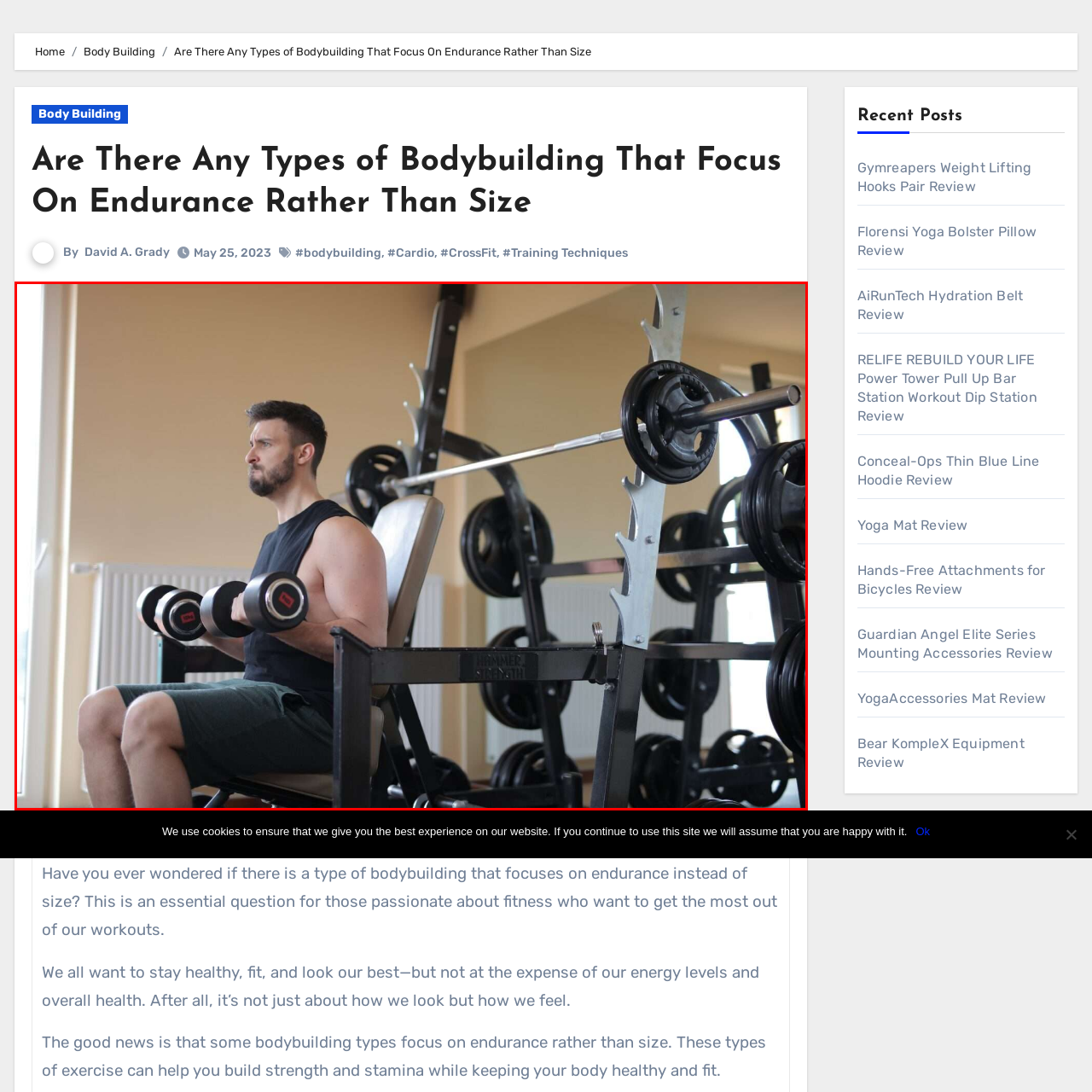Direct your attention to the area enclosed by the green rectangle and deliver a comprehensive answer to the subsequent question, using the image as your reference: 
What is the source of light in the gym?

The image features a large window that illuminates the space, adding natural light to the scene, which enhances the motivational vibe of weightlifting.